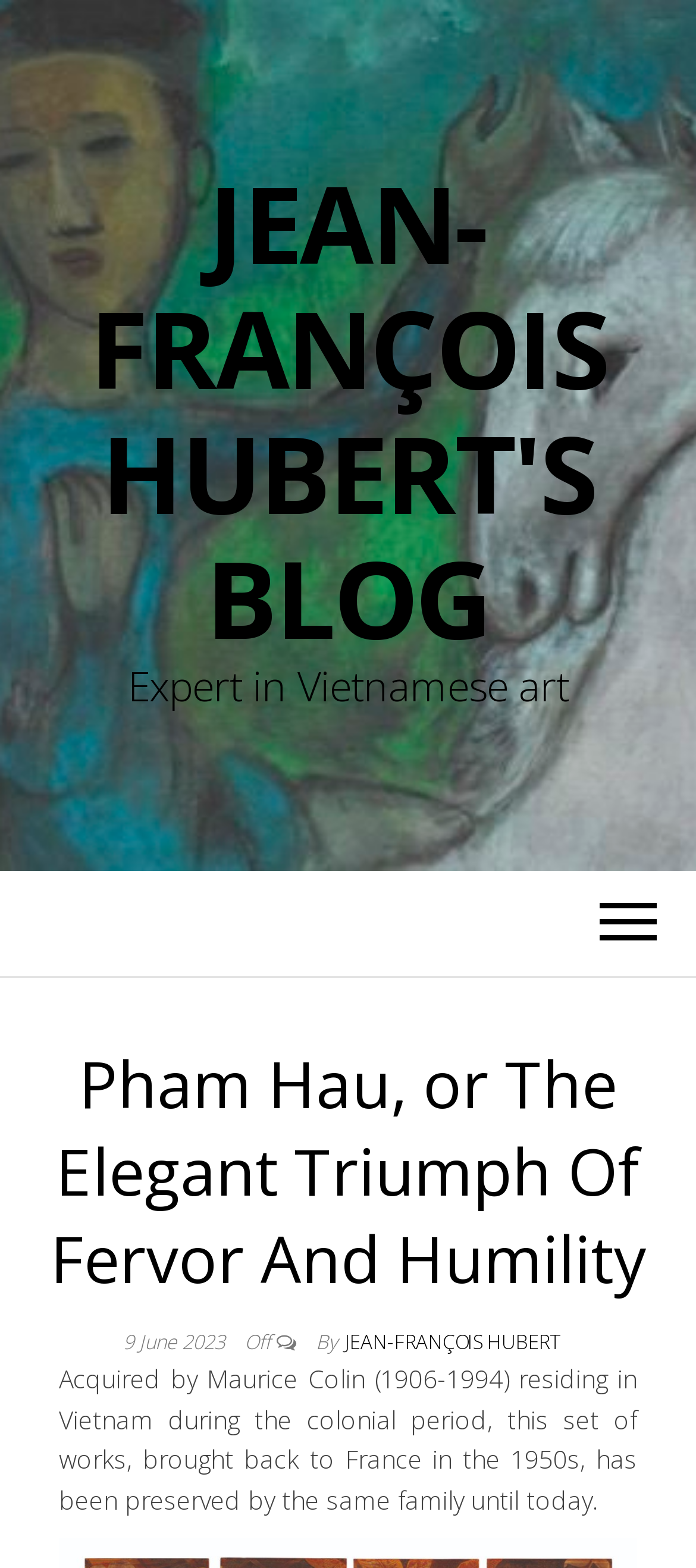Who acquired the set of works mentioned in the blog post?
Examine the screenshot and reply with a single word or phrase.

Maurice Colin